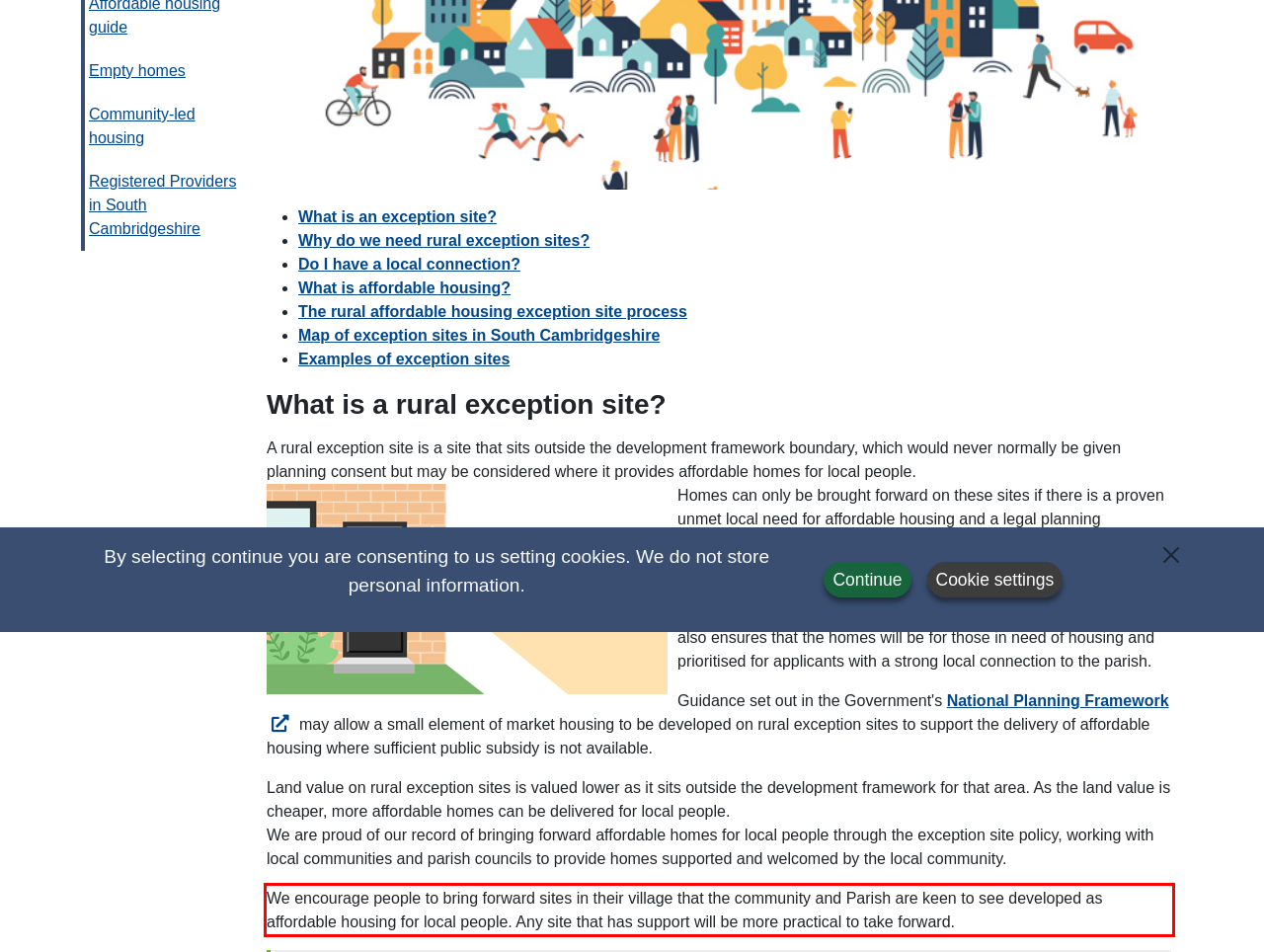Please extract the text content within the red bounding box on the webpage screenshot using OCR.

We encourage people to bring forward sites in their village that the community and Parish are keen to see developed as affordable housing for local people. Any site that has support will be more practical to take forward.